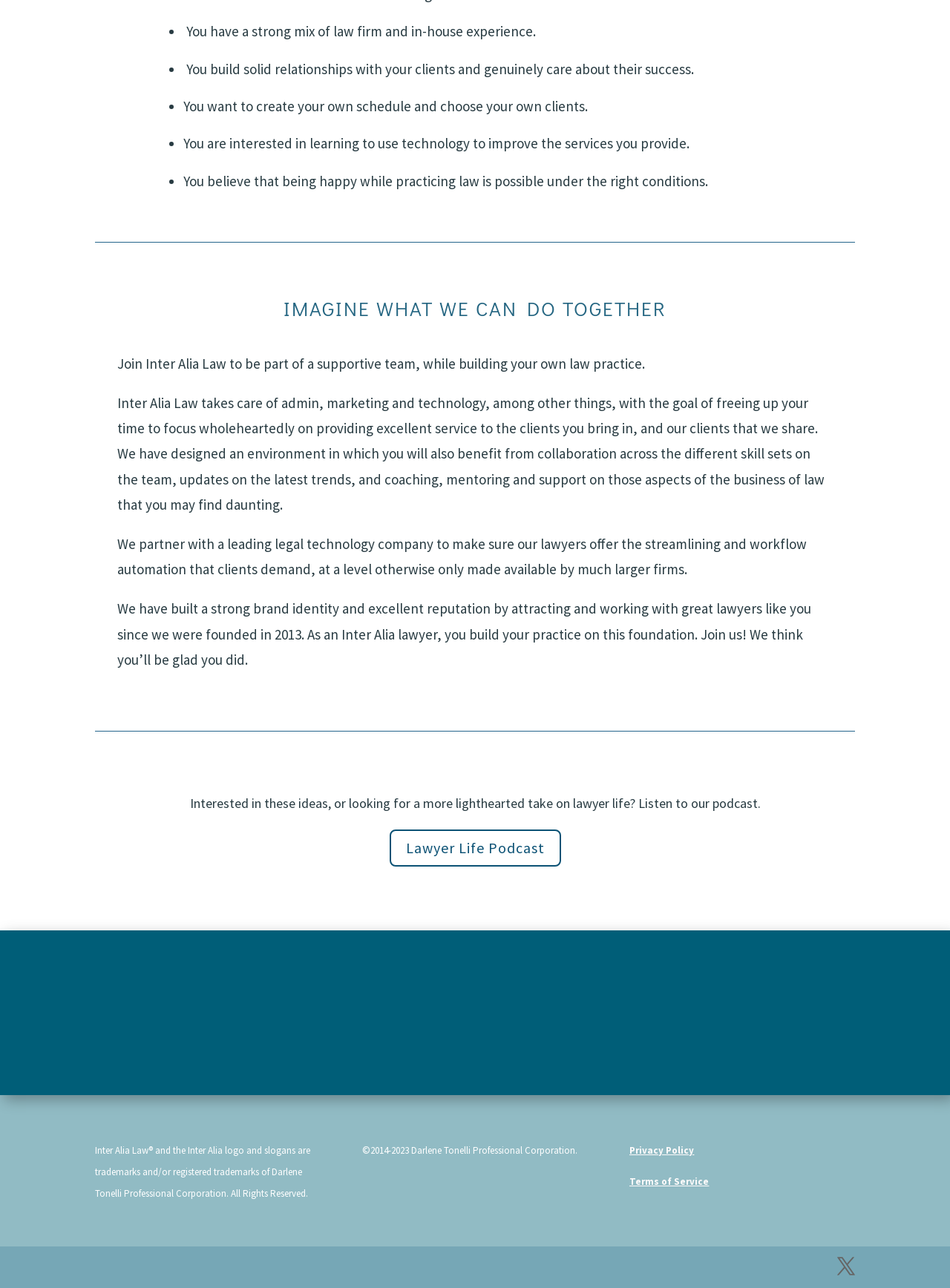Using the element description New windowInstagram, predict the bounding box coordinates for the UI element. Provide the coordinates in (top-left x, top-left y, bottom-right x, bottom-right y) format with values ranging from 0 to 1.

None